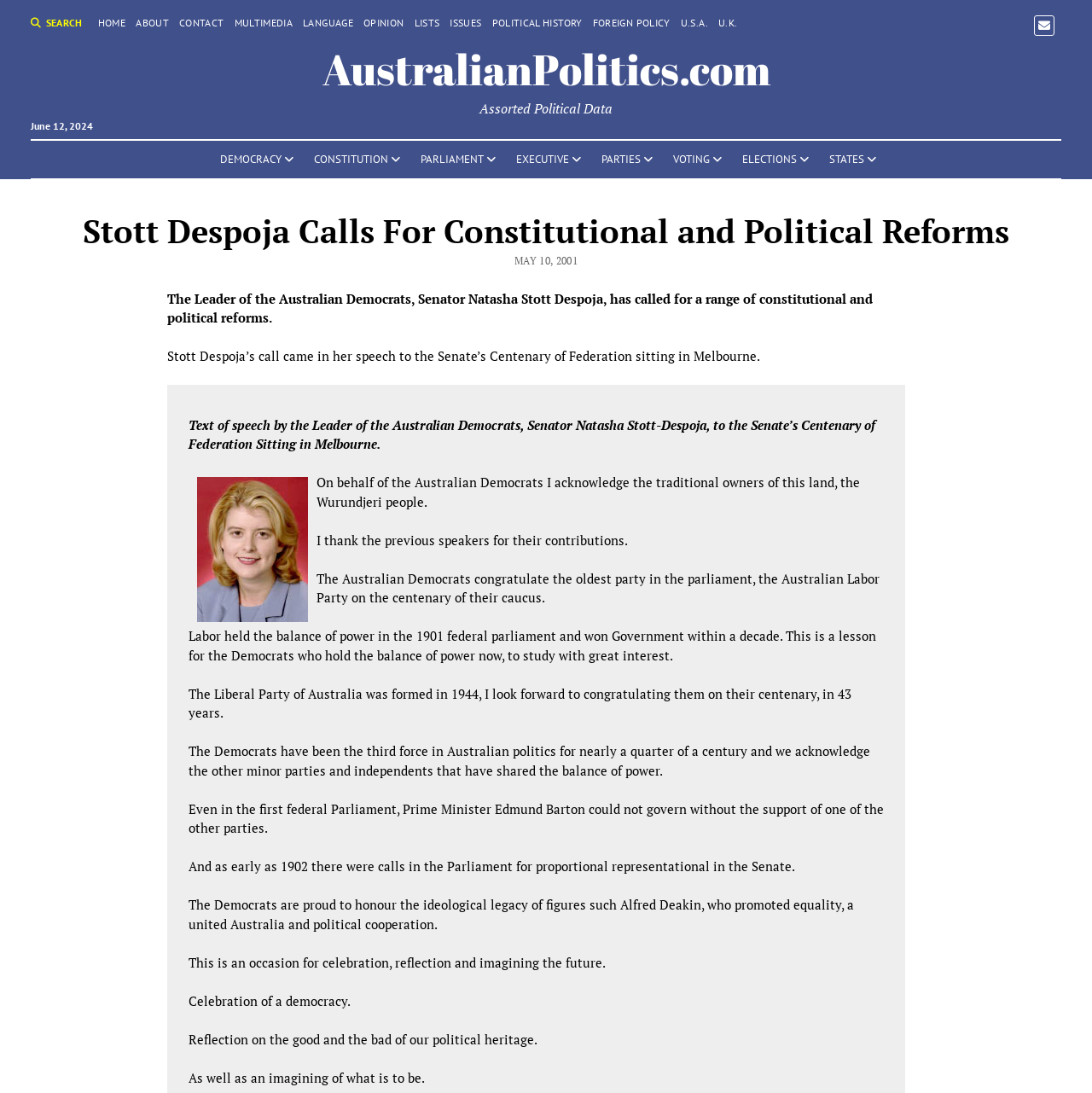Please identify the bounding box coordinates of the element's region that should be clicked to execute the following instruction: "zoom full screen". The bounding box coordinates must be four float numbers between 0 and 1, i.e., [left, top, right, bottom].

None